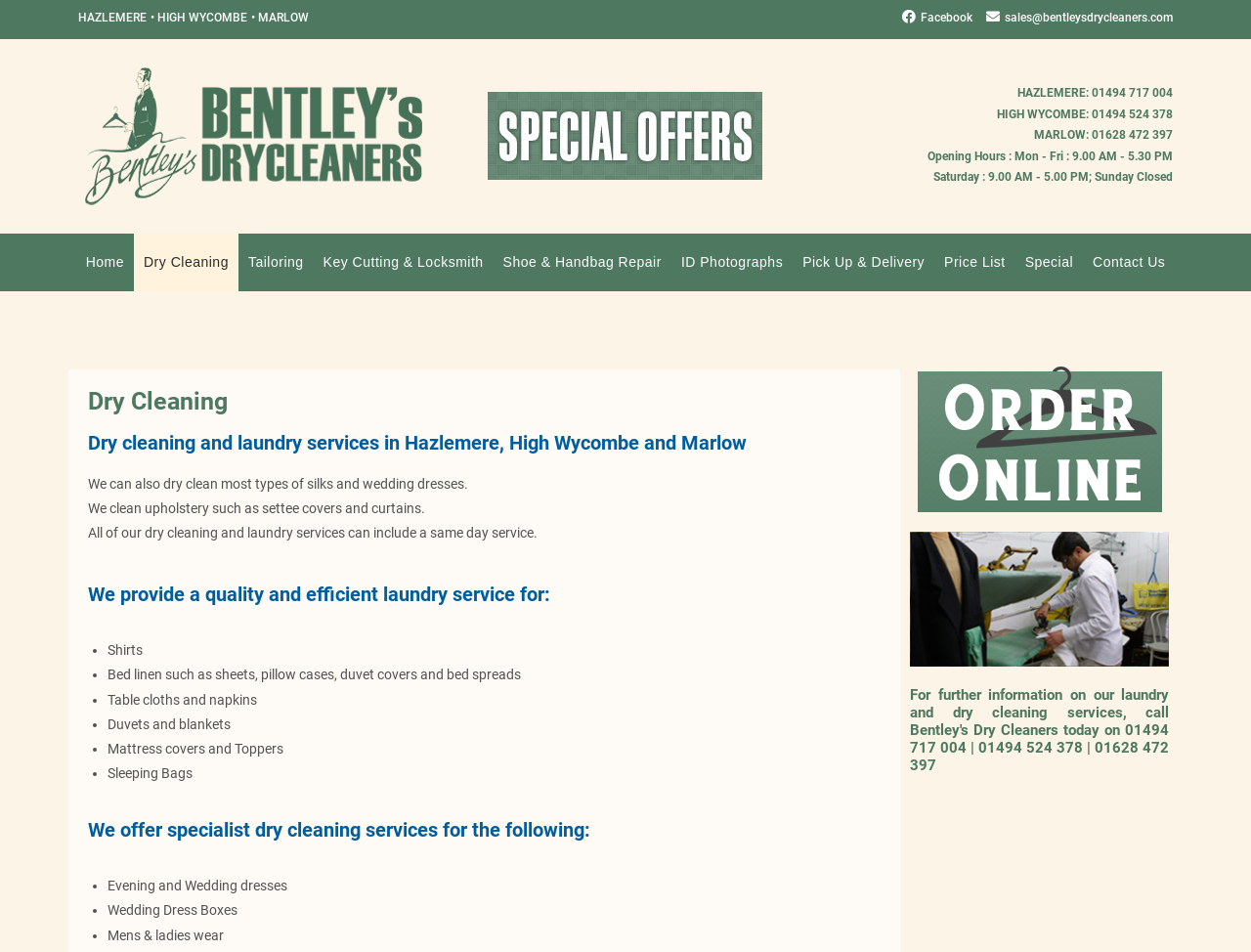Please locate the UI element described by "sales@bentleysdrycleaners.com" and provide its bounding box coordinates.

[0.786, 0.008, 0.938, 0.03]